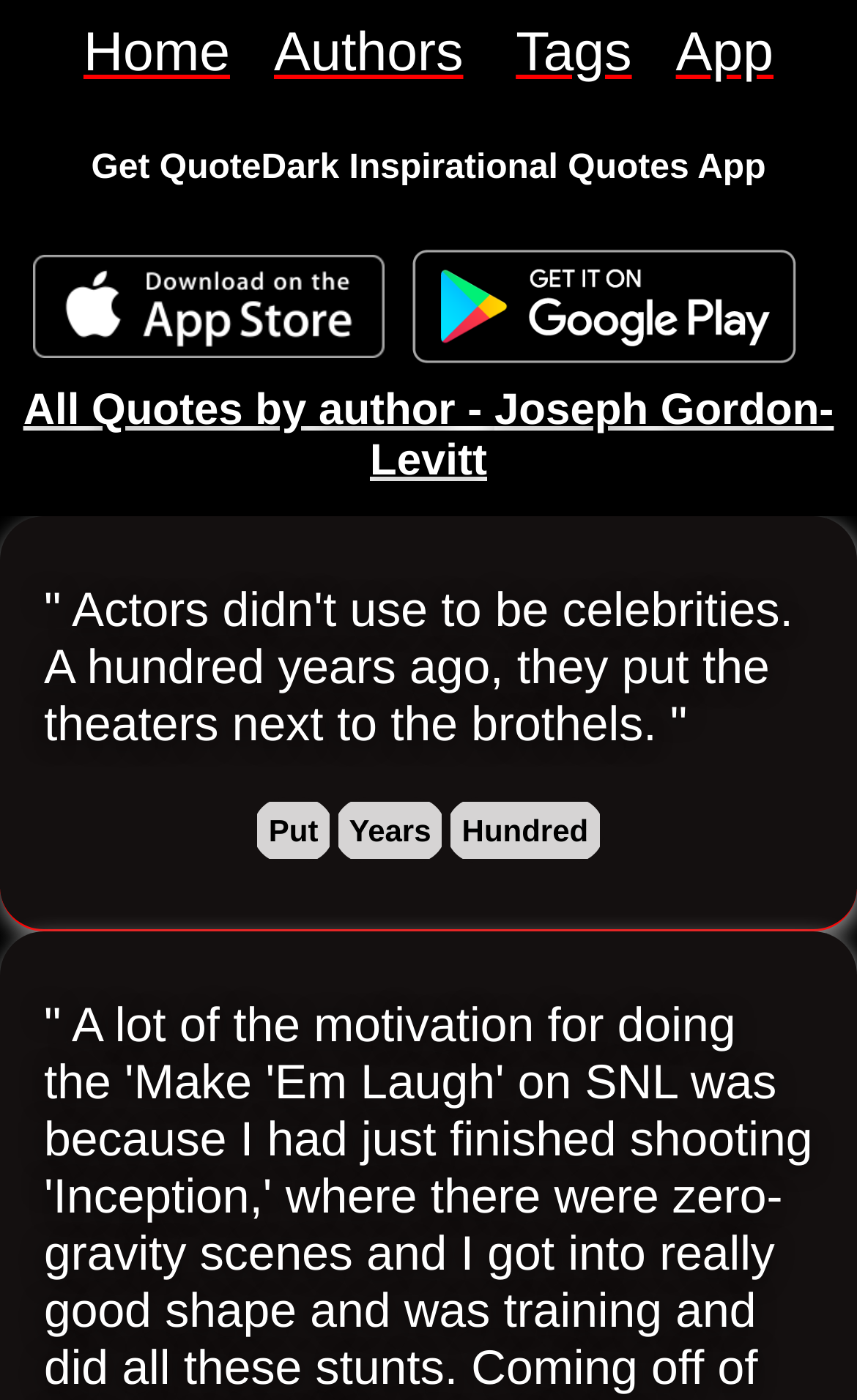Determine the primary headline of the webpage.

All Quotes by author - Joseph Gordon-Levitt